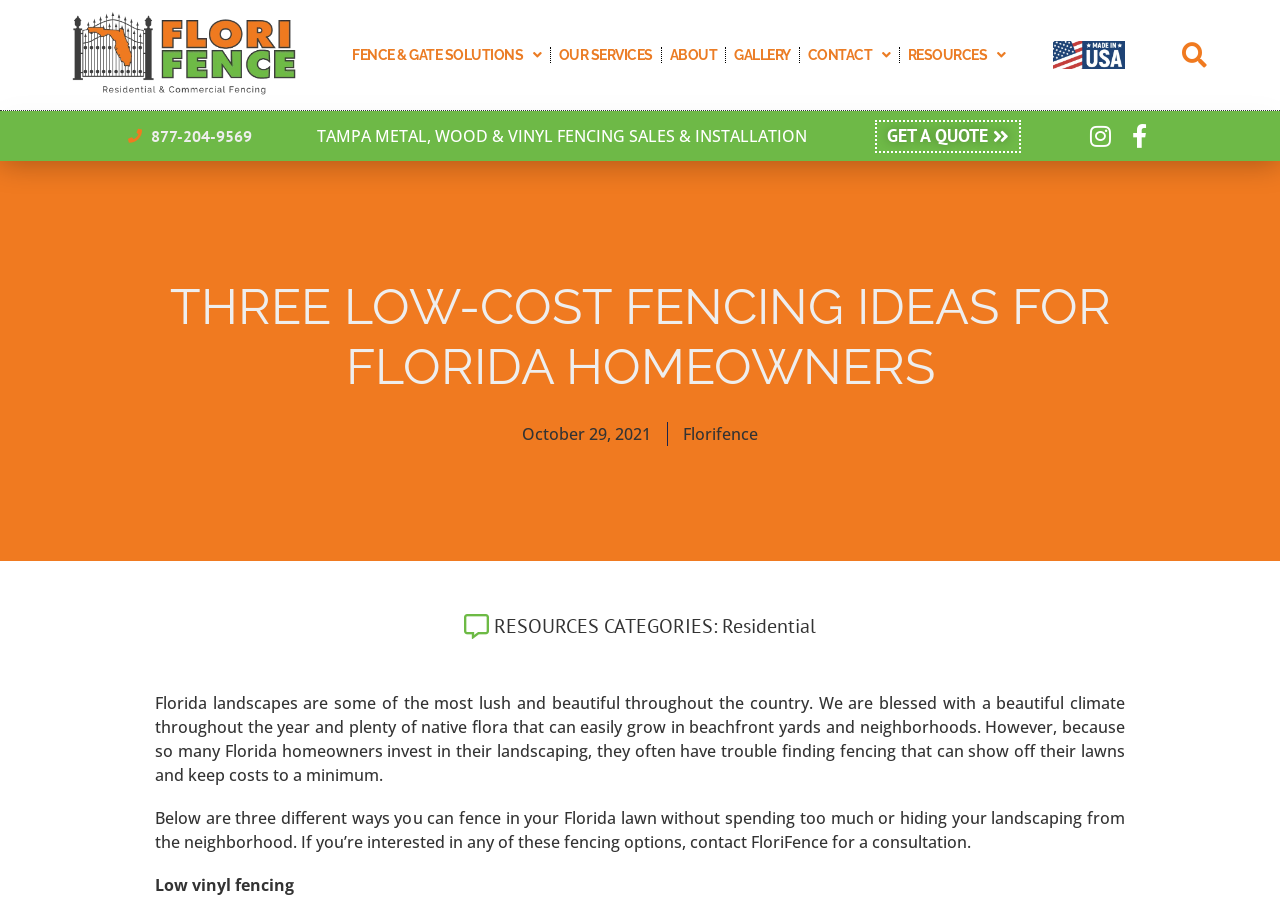Please locate the bounding box coordinates of the element that needs to be clicked to achieve the following instruction: "Visit the Facebook page". The coordinates should be four float numbers between 0 and 1, i.e., [left, top, right, bottom].

[0.881, 0.135, 0.9, 0.161]